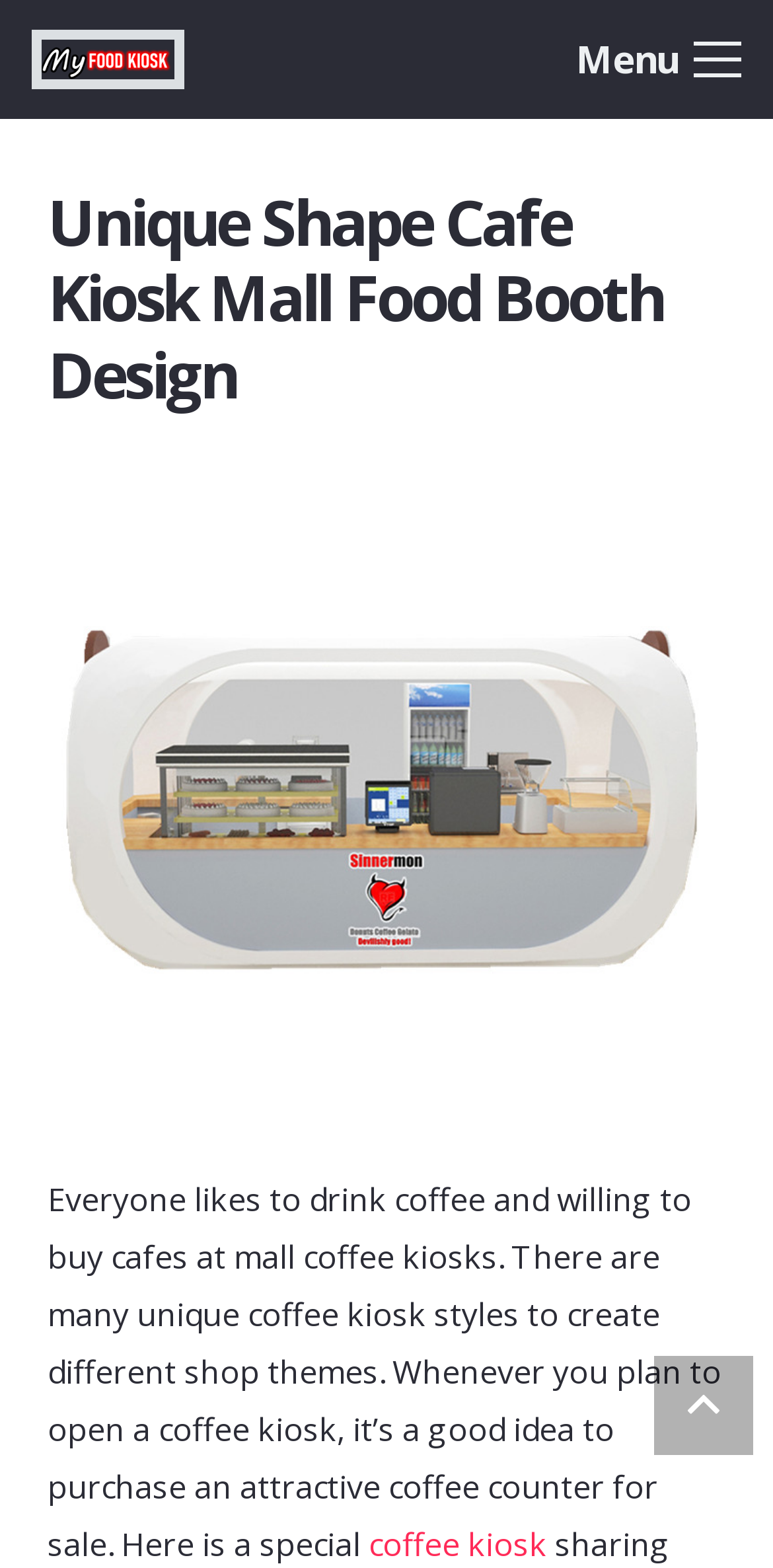What type of kiosks are being discussed?
With the help of the image, please provide a detailed response to the question.

The text mentions 'mall coffee kiosks' and 'coffee kiosk styles to create different shop themes', indicating that the type of kiosks being discussed are those located in malls.